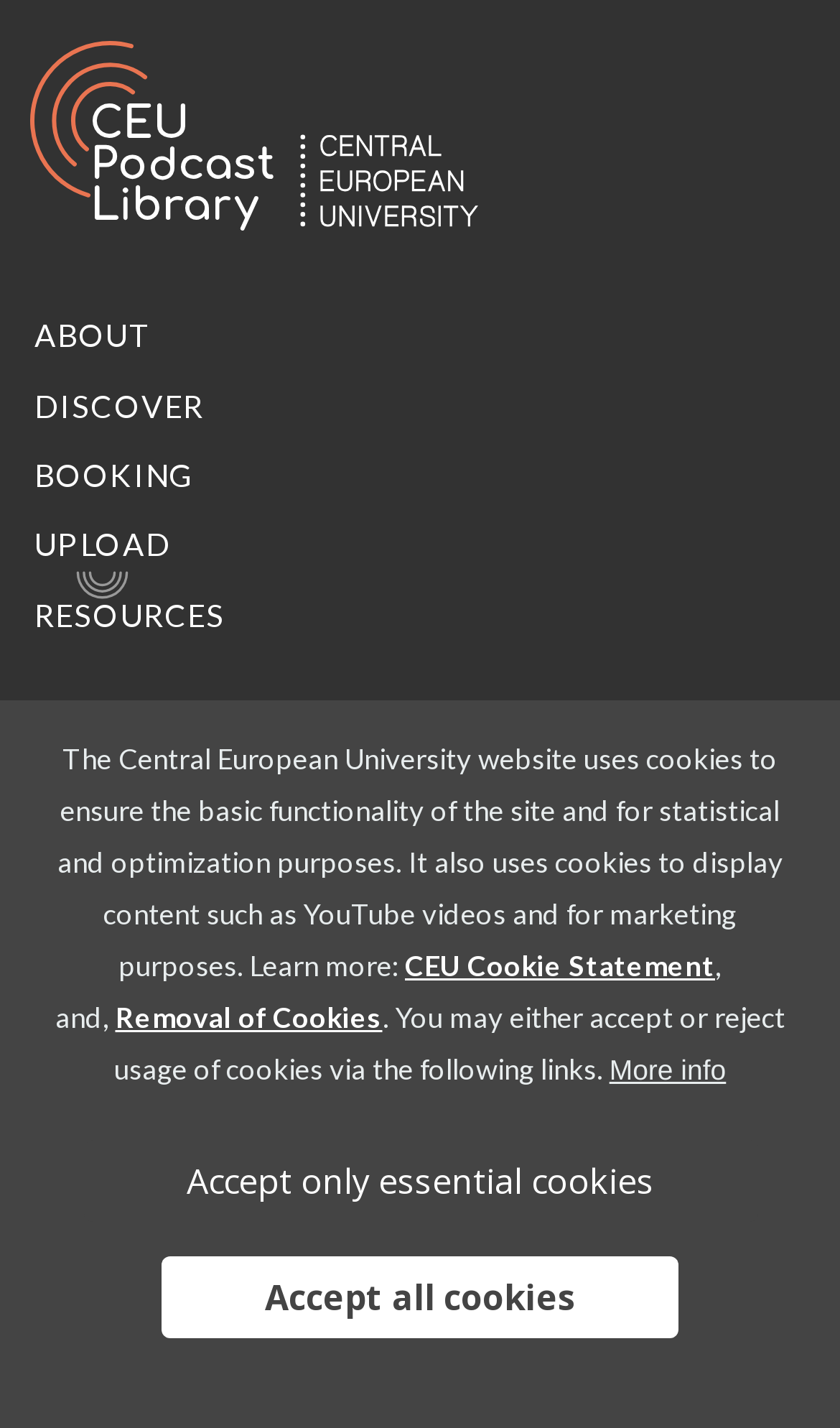What is the purpose of the textbox?
Provide a detailed and extensive answer to the question.

The textbox has a bounding box coordinate of [0.046, 0.492, 0.842, 0.558] and is located below the links. Its presence suggests that it is used to input information, possibly related to uploading a podcast.